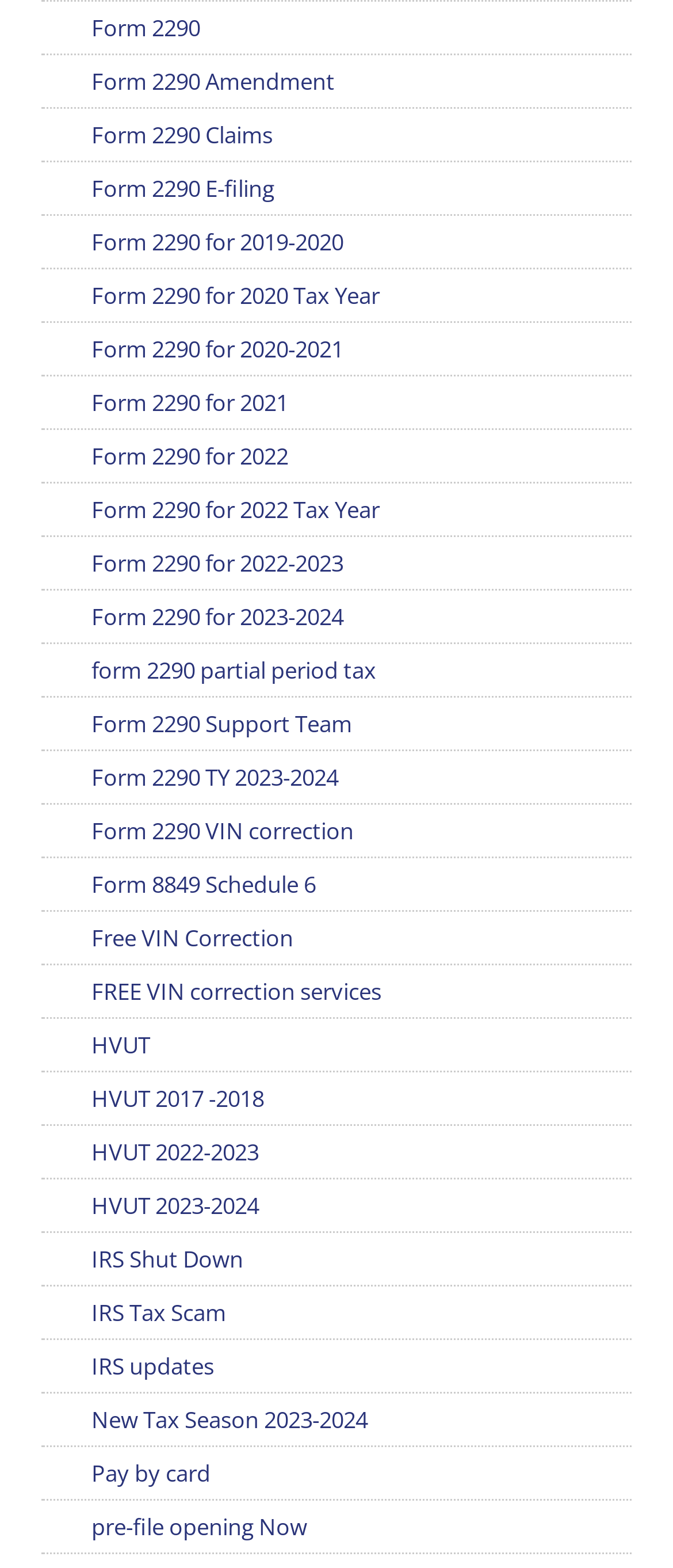What is the main topic of this webpage?
Give a comprehensive and detailed explanation for the question.

The webpage appears to be related to Form 2290, which is a tax form, as evident from the numerous links on the page with 'Form 2290' in their text. The links also mention various years and tax periods, suggesting that the webpage is about filing or accessing Form 2290 for different tax years.